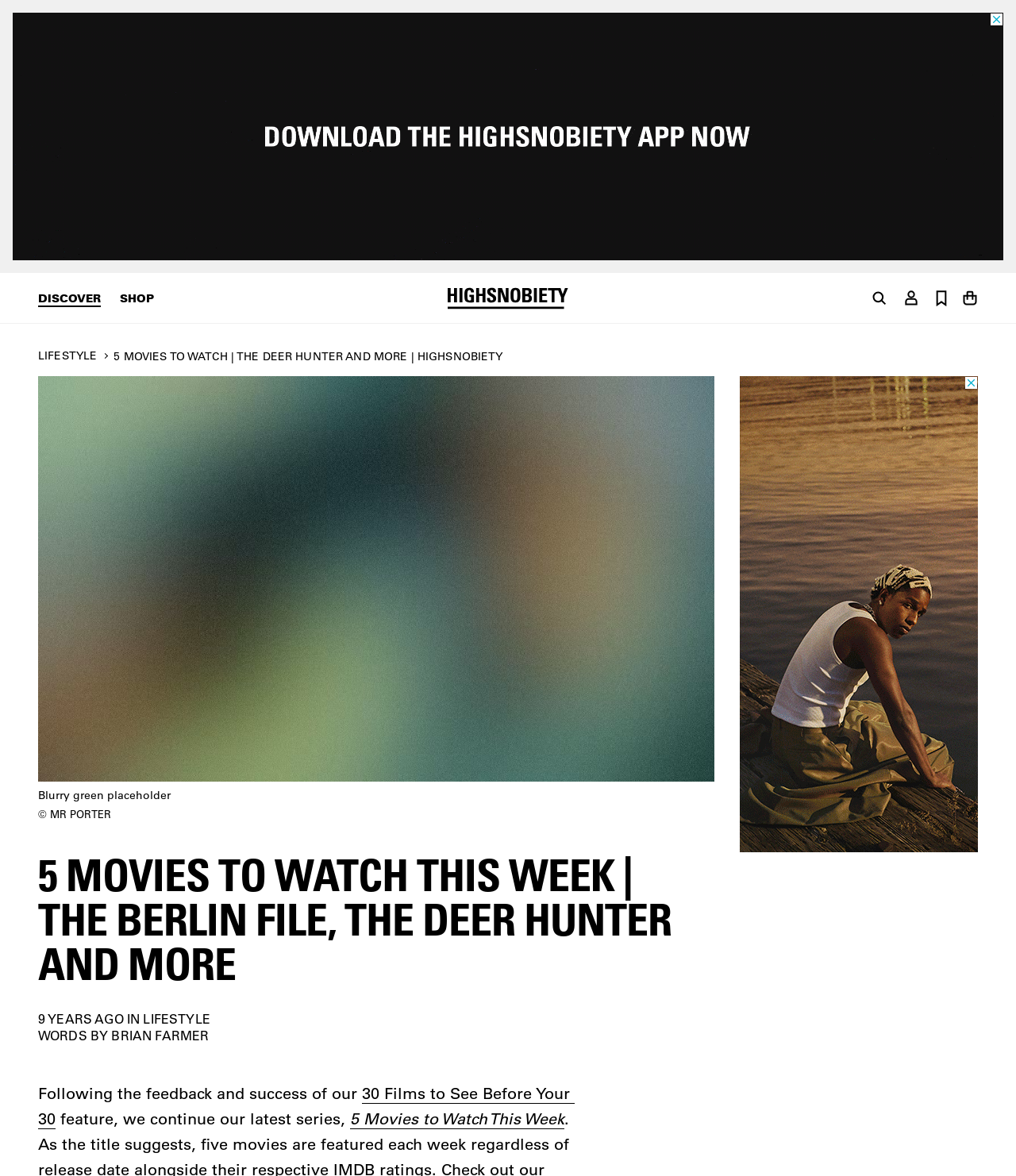Find the bounding box coordinates of the area to click in order to follow the instruction: "Download the Highsnobiety app".

[0.313, 0.083, 0.687, 0.148]